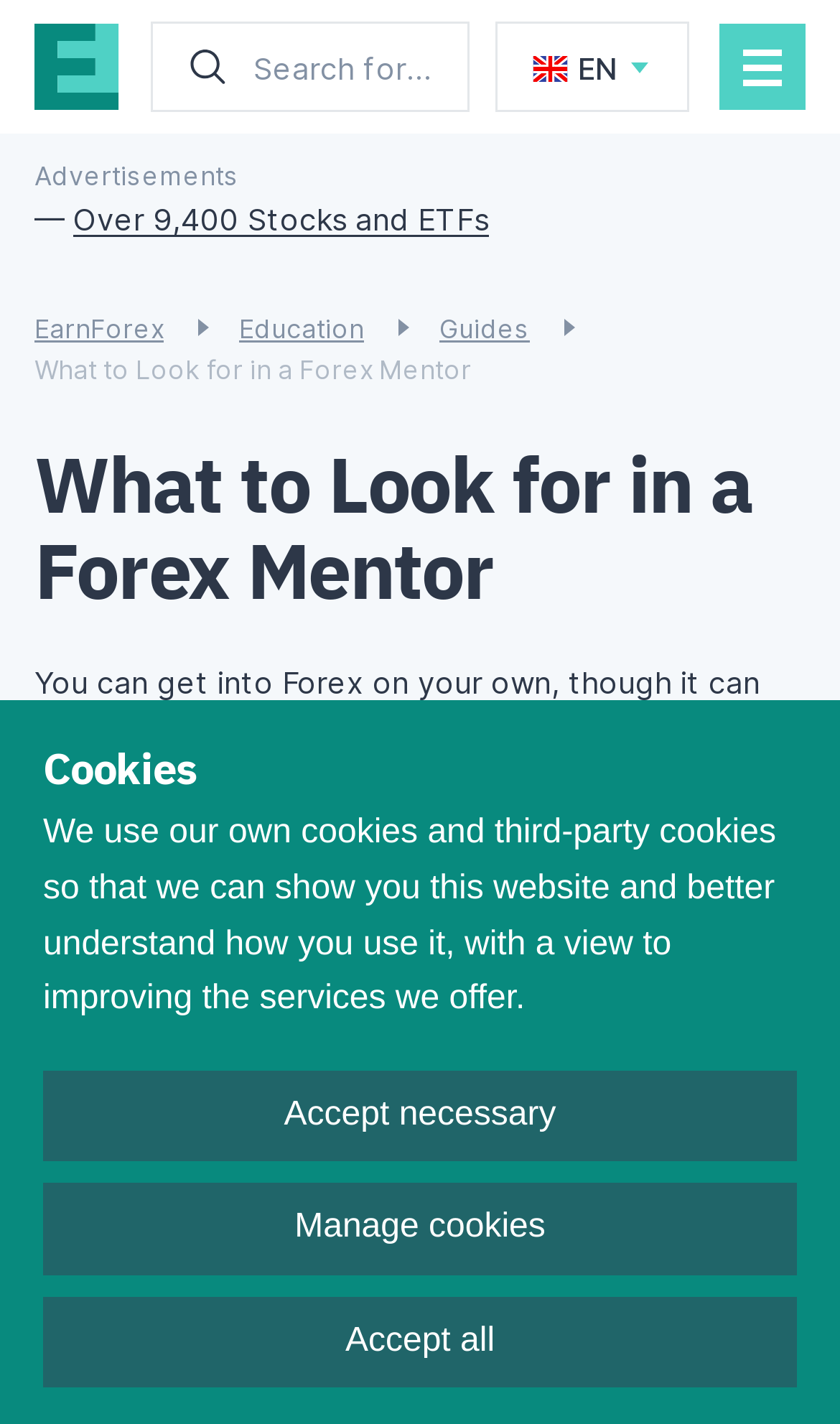Use a single word or phrase to answer the question:
How many links are in the top section?

3